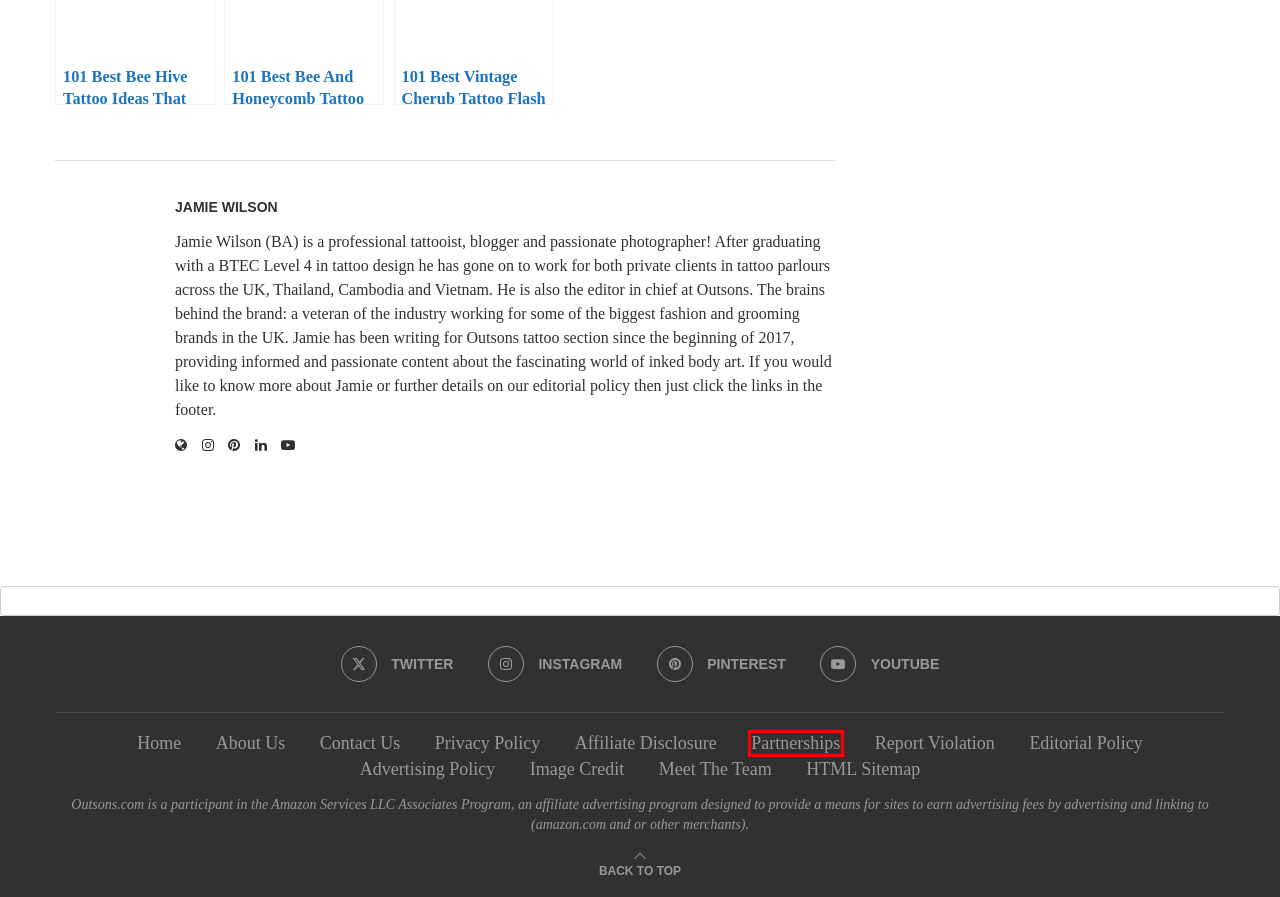You are given a screenshot of a webpage with a red bounding box around an element. Choose the most fitting webpage description for the page that appears after clicking the element within the red bounding box. Here are the candidates:
A. Posts - Outsons
B. Partnerships - Outsons
C. Image Credit - Outsons
D. Welcome To Outsons - Outsons
E. Editorial Policy - Outsons
F. Advertising, Affiliate & Sponsorship Policy - Outsons
G. Affiliate Disclosure - Outsons
H. Privacy Policy - Outsons

B